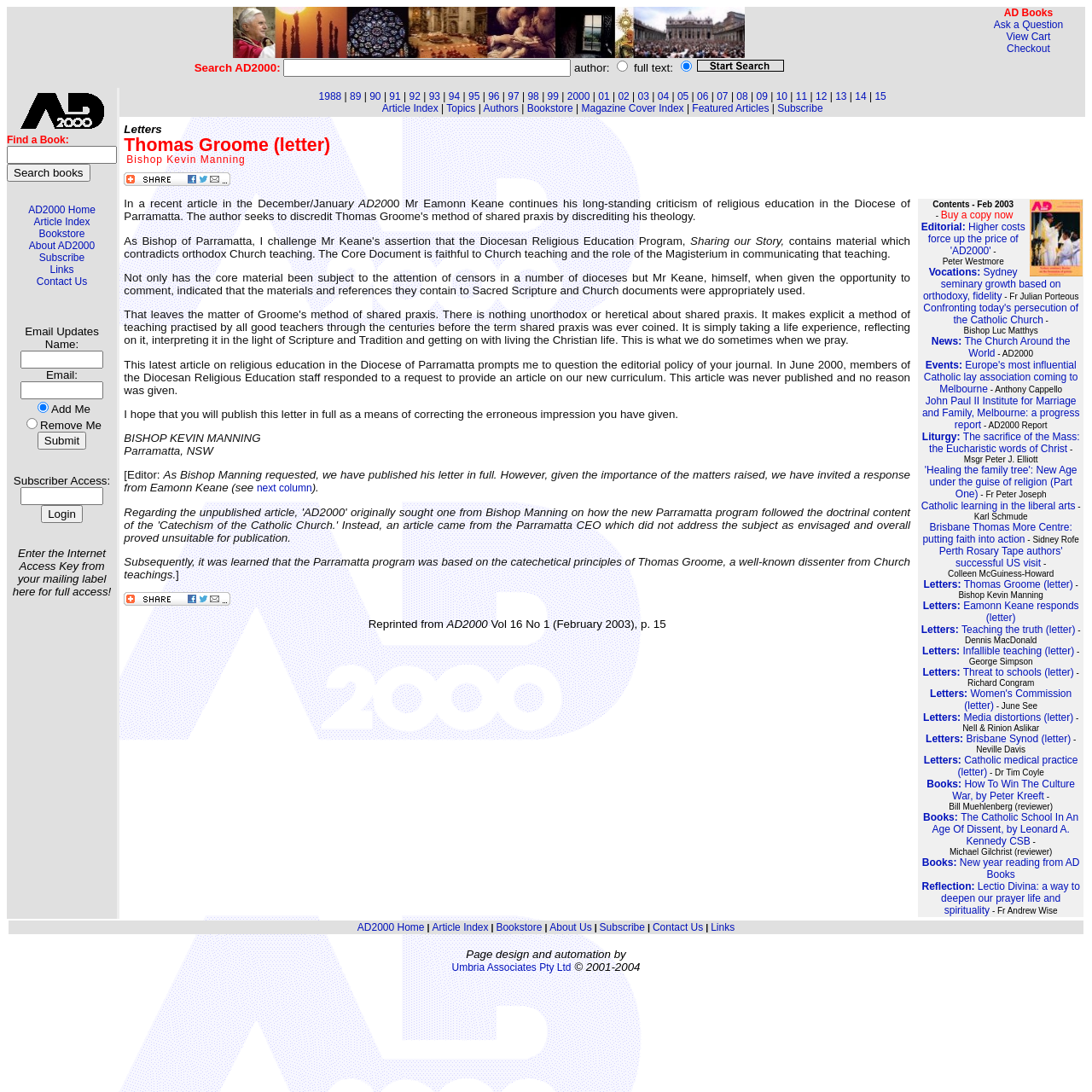Using the provided description: "Subscribe", find the bounding box coordinates of the corresponding UI element. The output should be four float numbers between 0 and 1, in the format [left, top, right, bottom].

[0.712, 0.094, 0.754, 0.105]